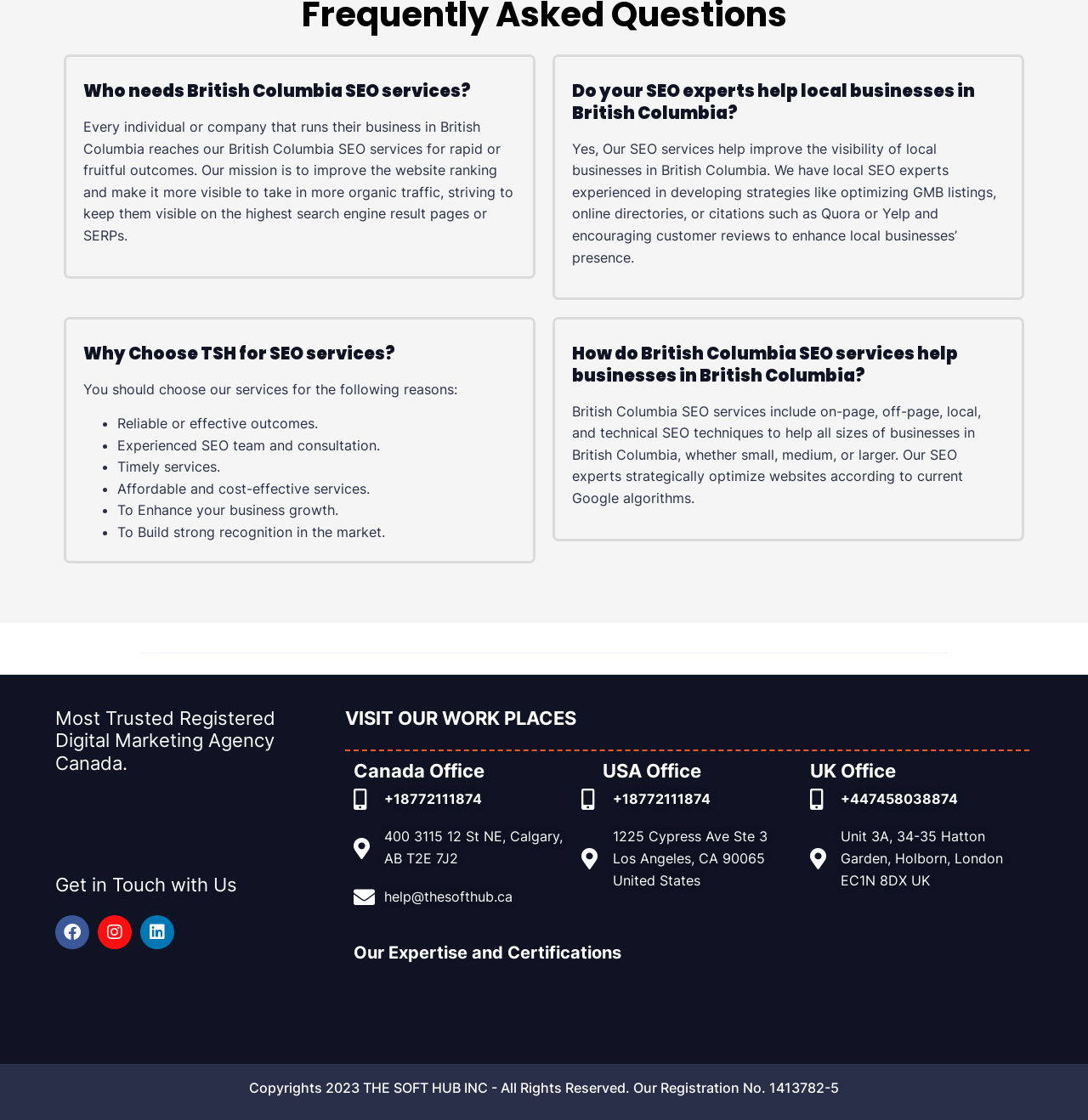How many offices does THE SOFT HUB INC have?
Use the information from the screenshot to give a comprehensive response to the question.

Based on the webpage, THE SOFT HUB INC has three offices, which are located in Canada, USA, and UK, with their respective addresses and contact information provided.